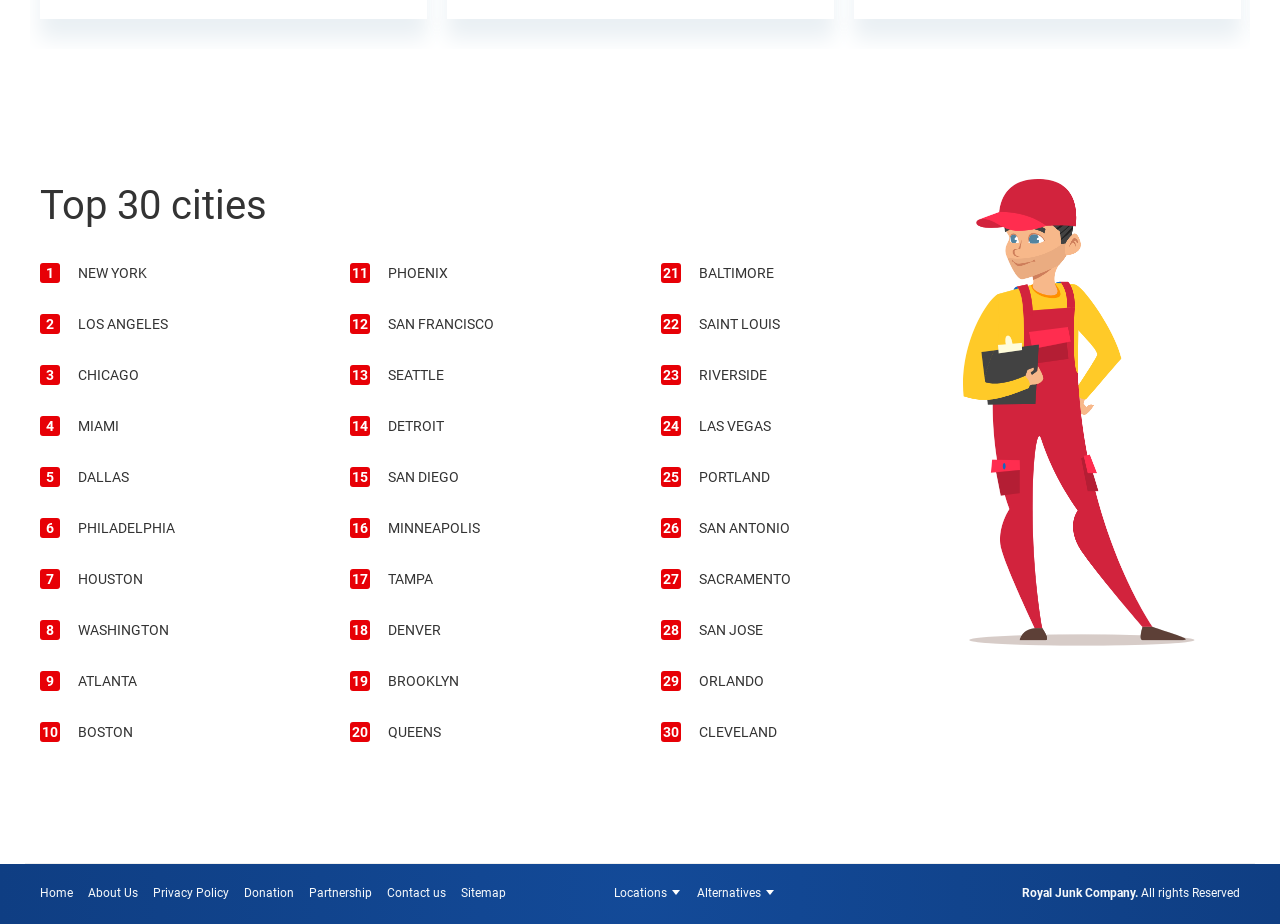Answer succinctly with a single word or phrase:
What is the purpose of the 'Donation' link?

To make a donation